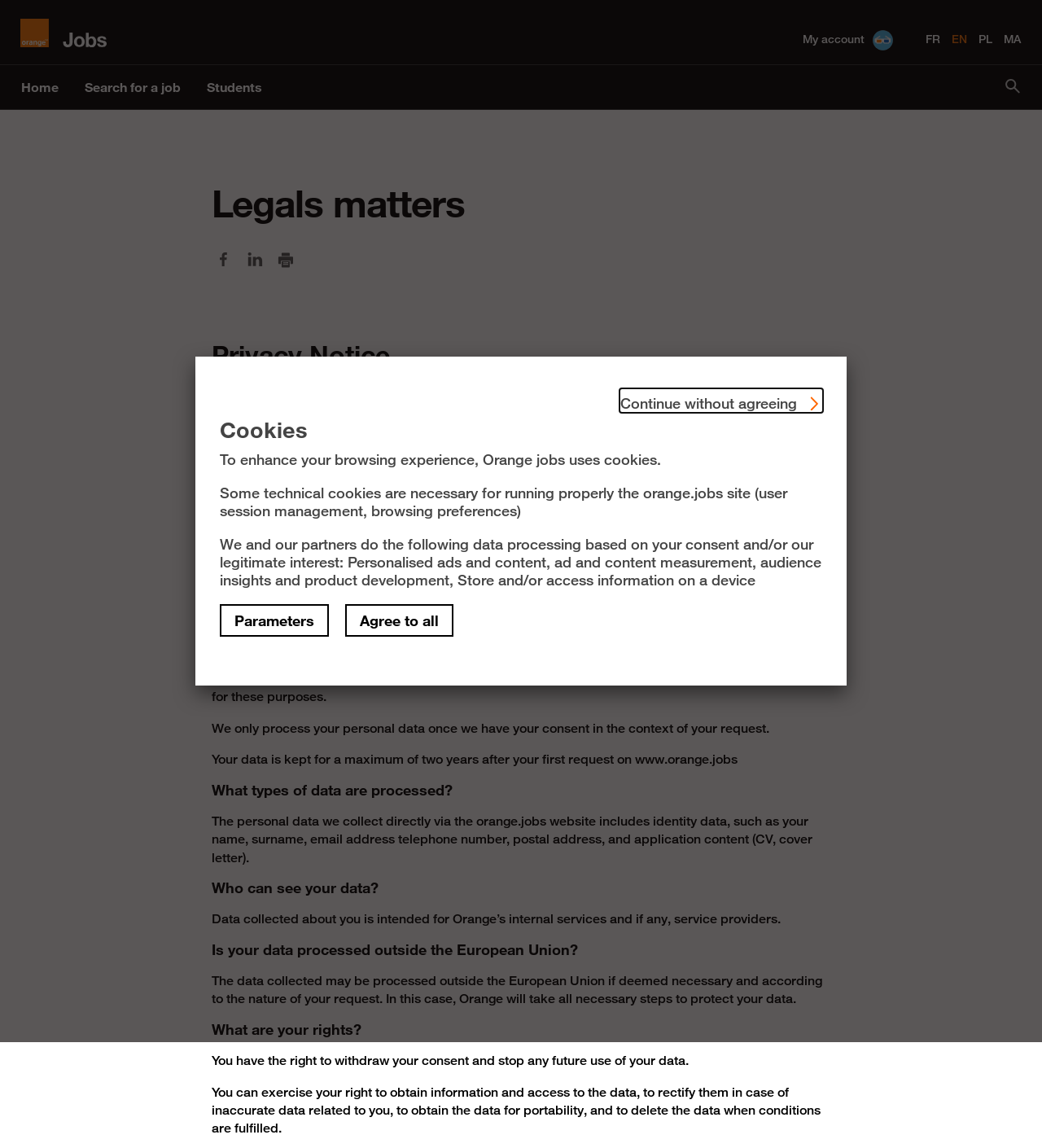Articulate a complete and detailed caption of the webpage elements.

The webpage is about Orange Jobs' legal matters, specifically the Privacy Notice. At the top, there is a navigation bar with links to "home", "search for a job", "students", and "my account" with an avatar icon. The navigation bar also has language options, including French, English, Polish, and Moroccan Arabic.

Below the navigation bar, there are social media links to Facebook and LinkedIn, as well as a "print" button. The main content of the page is divided into sections, each with a heading. The first section is "Privacy Notice: protecting your personal data", which explains that Orange Jobs collects personal data to process job requests and send desired information.

The following sections explain why Orange processes personal data, what types of data are processed, who can see the data, and whether the data is processed outside the European Union. There is also a section on users' rights, including the right to withdraw consent and access their data.

On the right side of the page, there is a call-to-action button "Continue without agreeing" and a section about cookies, which explains that Orange Jobs uses cookies to enhance the browsing experience. The cookie section also provides information on technical cookies, personalized ads, and content measurement.

Overall, the webpage is a detailed privacy notice that explains how Orange Jobs collects, processes, and protects personal data.